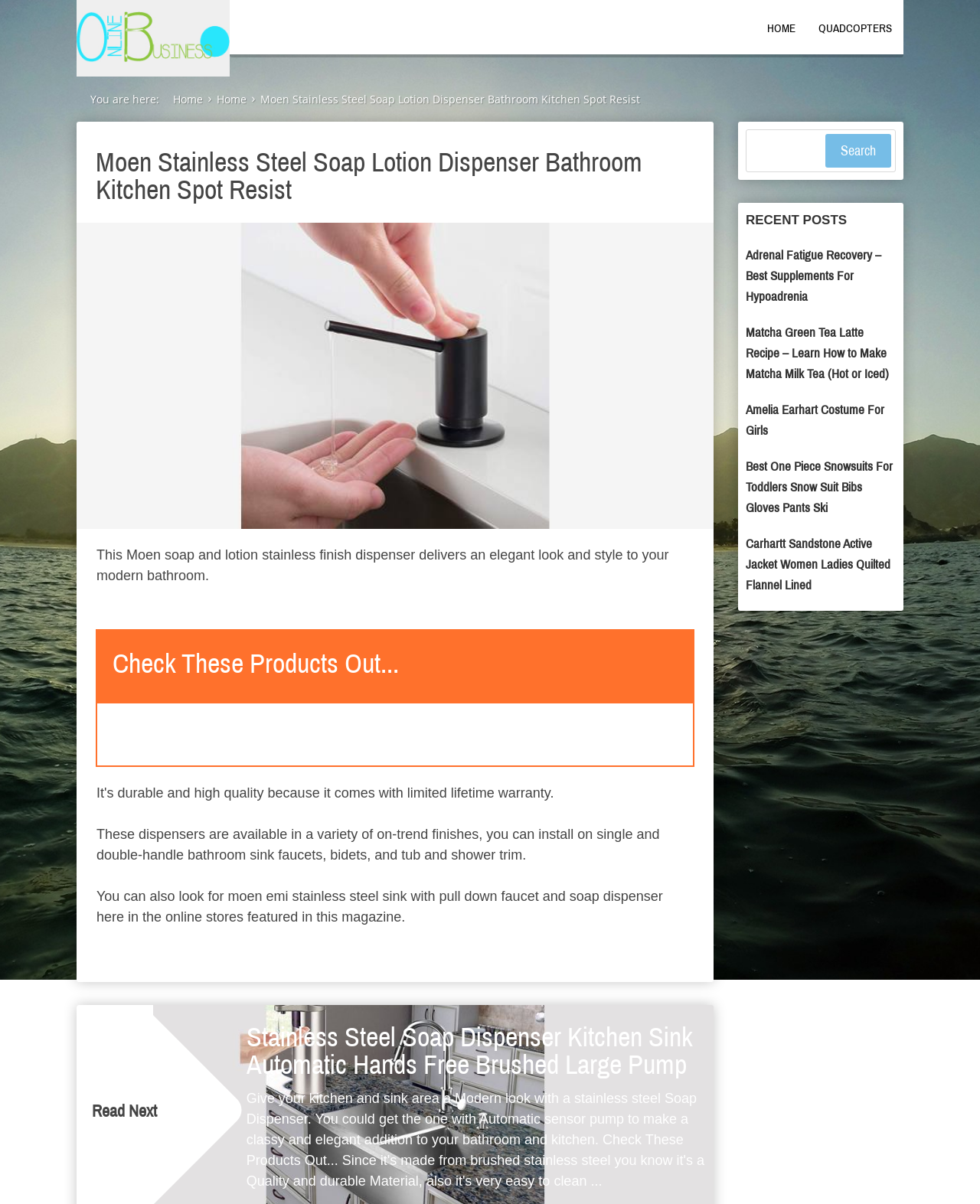Please identify the bounding box coordinates for the region that you need to click to follow this instruction: "Read the 'Moen Stainless Steel Soap Lotion Dispenser Bathroom Kitchen Spot Resist' article".

[0.078, 0.101, 0.728, 0.816]